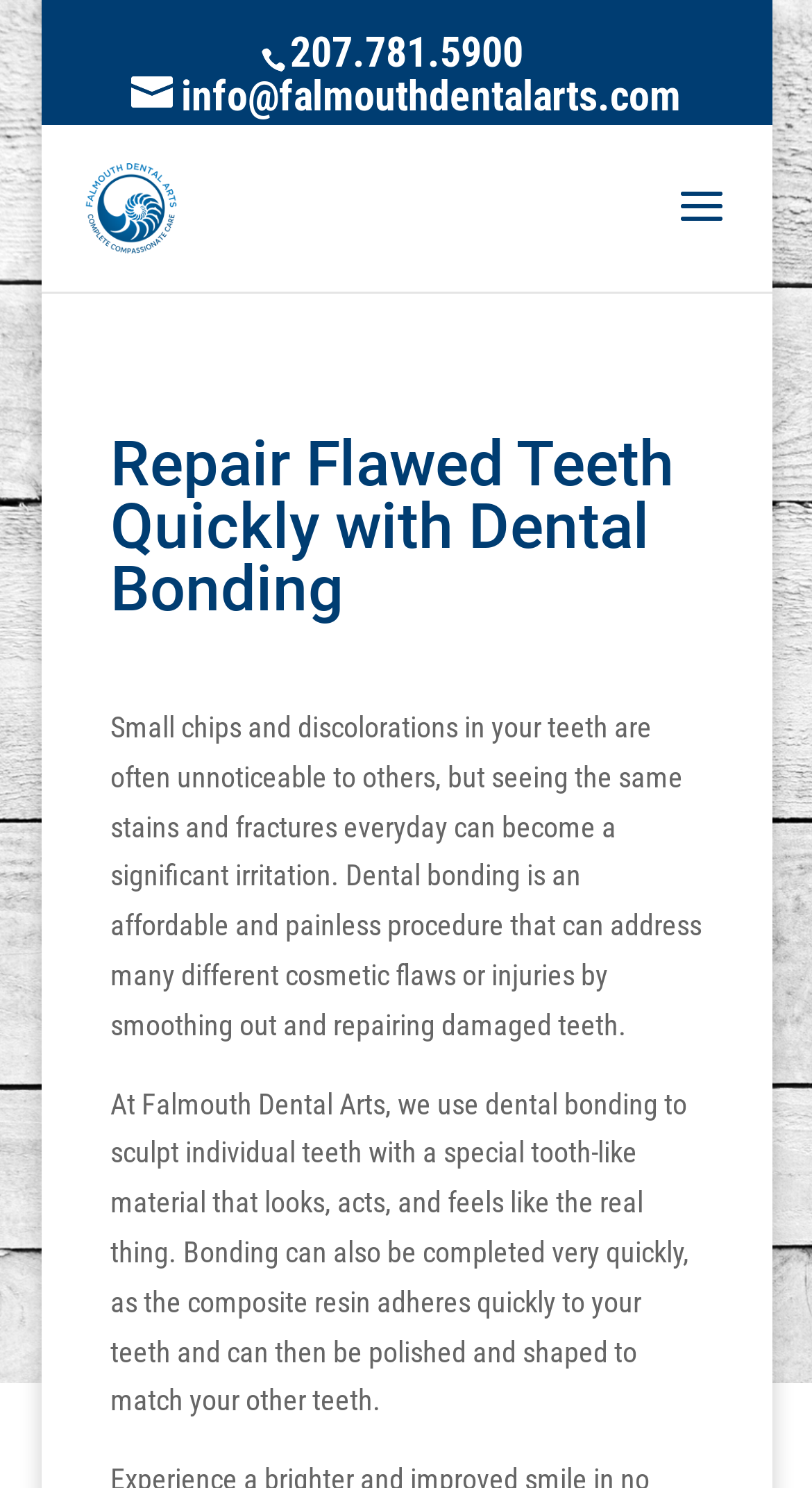Utilize the details in the image to give a detailed response to the question: What is dental bonding used for?

I found this information by reading the heading 'Repair Flawed Teeth Quickly with Dental Bonding' and the subsequent paragraph which explains that dental bonding is used to address cosmetic flaws or injuries by smoothing out and repairing damaged teeth.